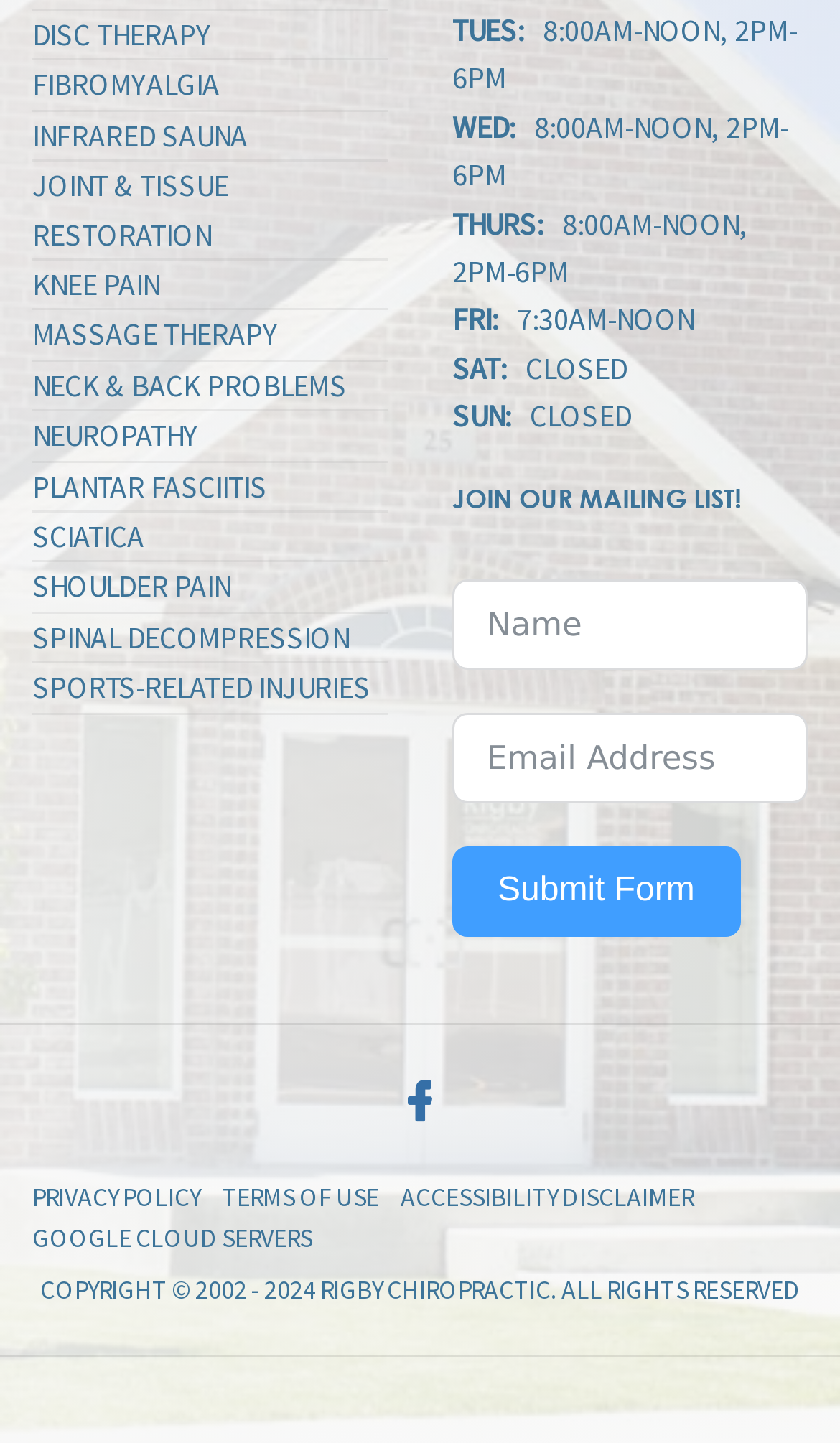How can I join the mailing list?
Refer to the image and answer the question using a single word or phrase.

Fill out the form